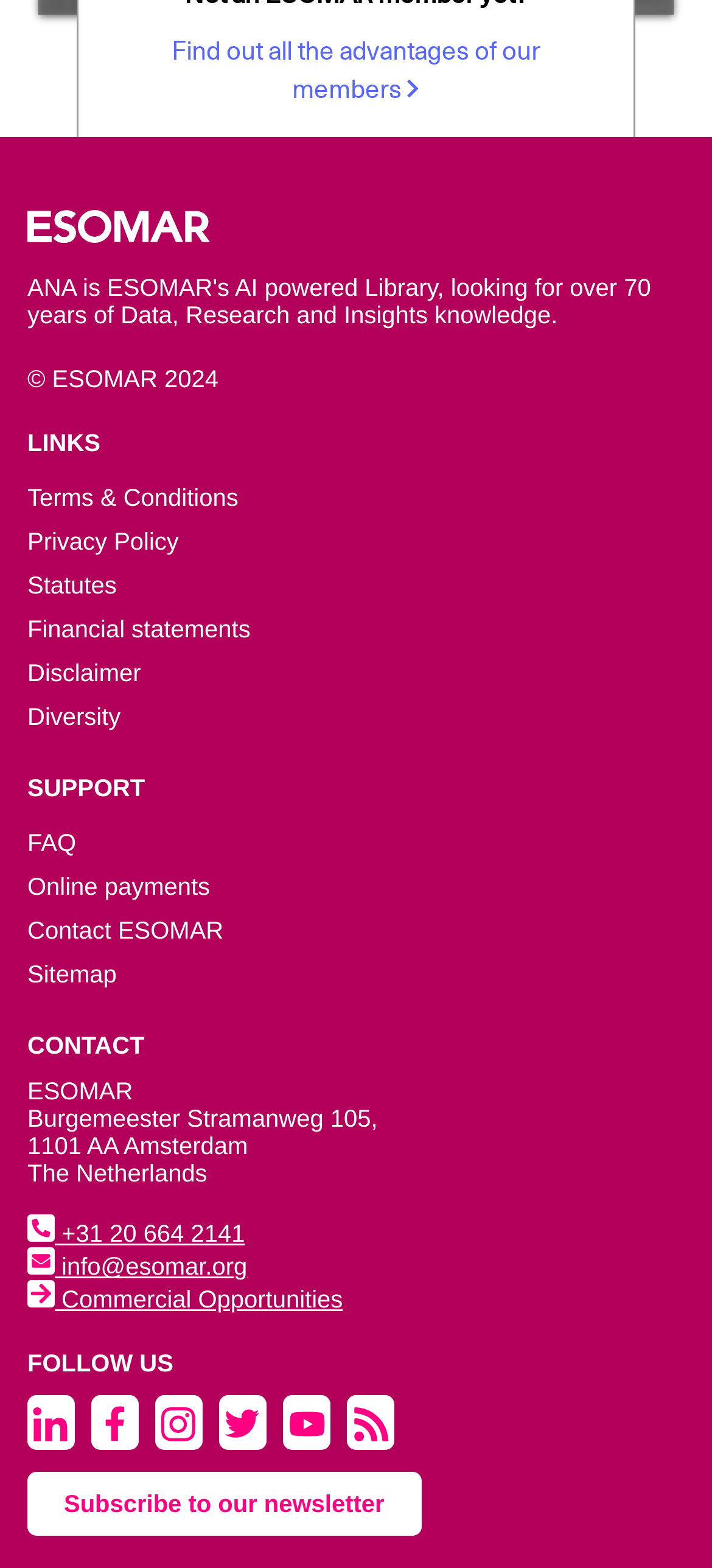What is the organization's name?
Utilize the image to construct a detailed and well-explained answer.

The organization's name is ESOMAR, which can be found in the ESOMAR logo link at the top left corner of the webpage.